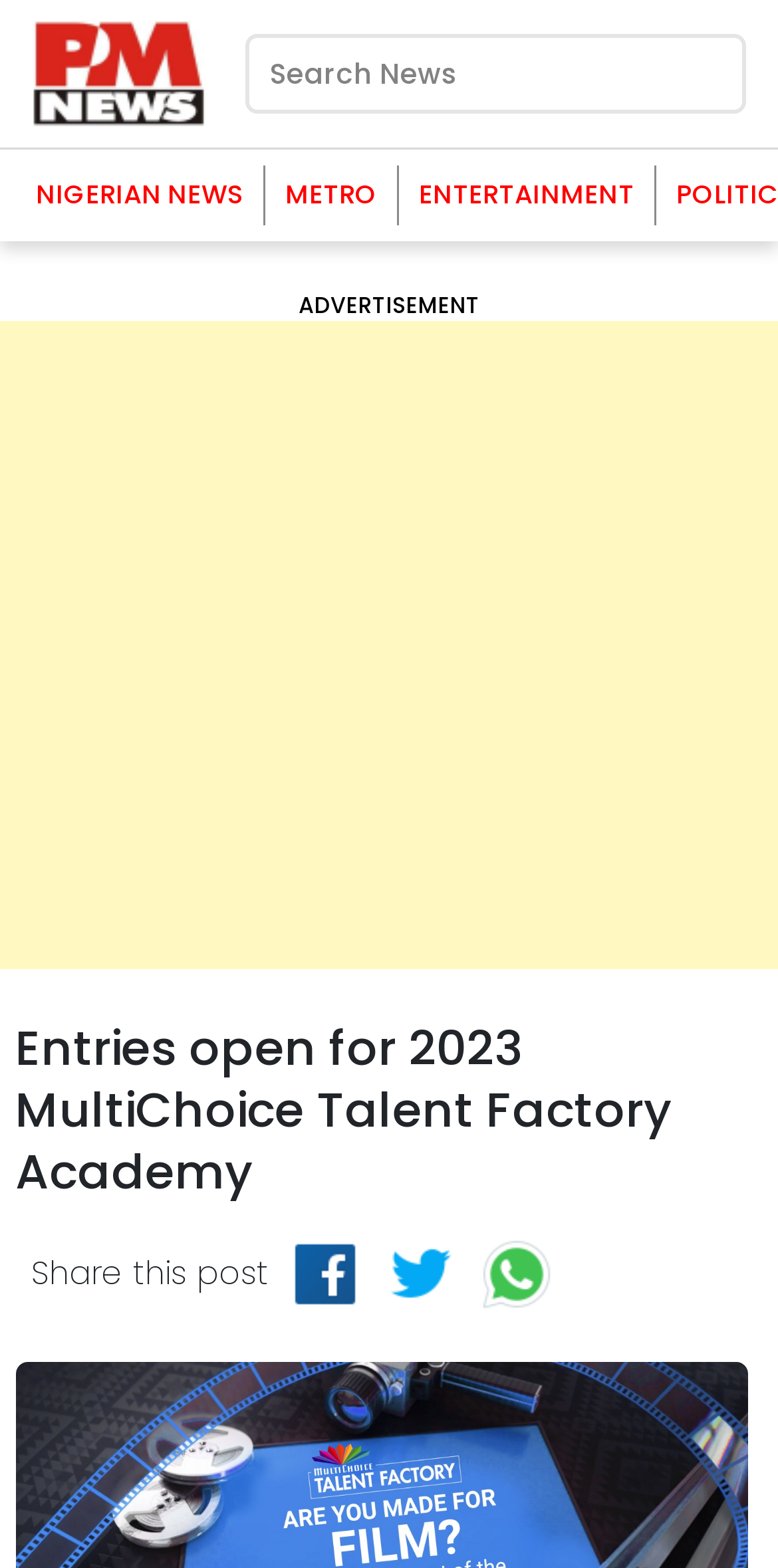Provide a brief response using a word or short phrase to this question:
How many social media sharing options are available?

3